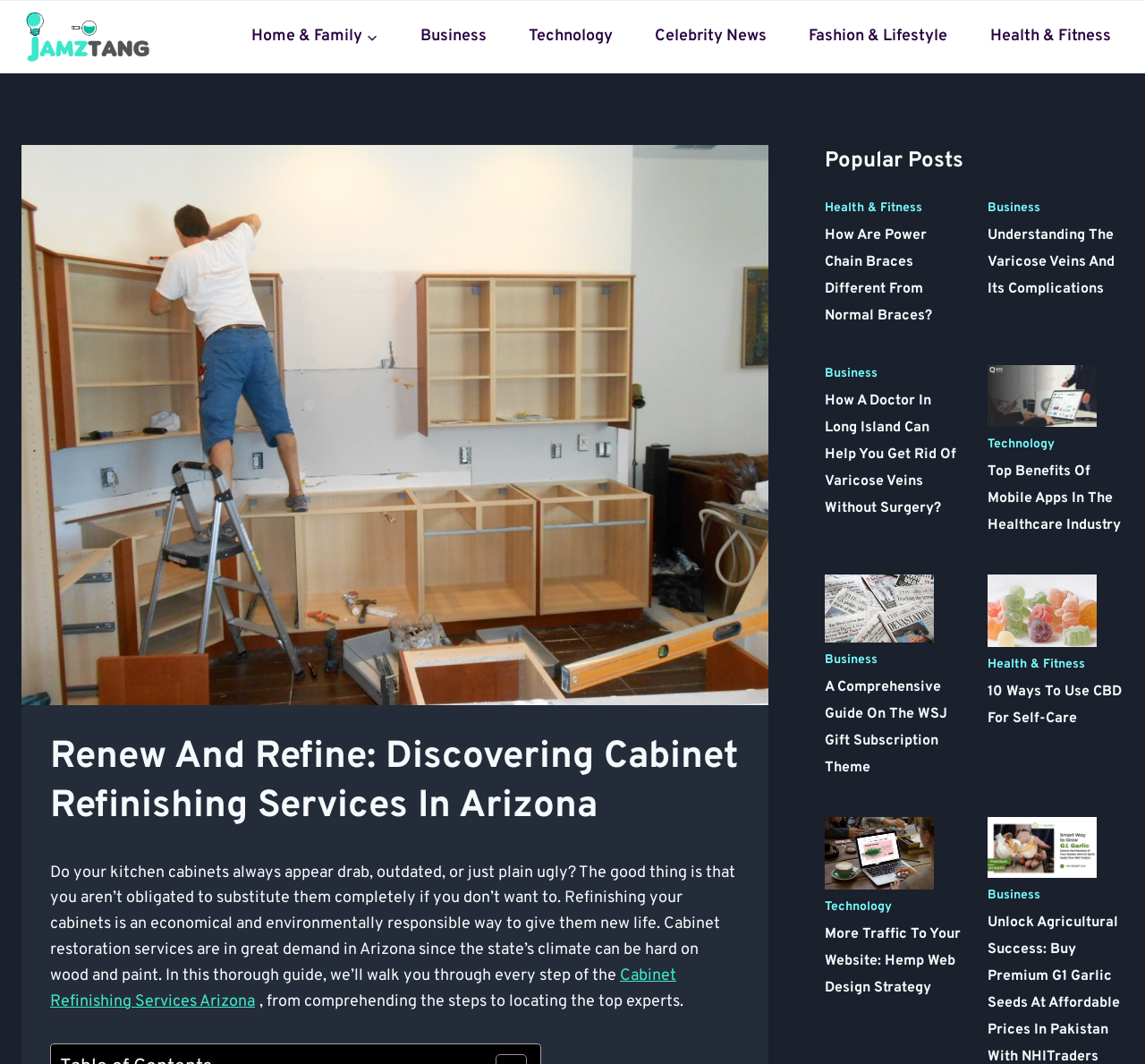Could you indicate the bounding box coordinates of the region to click in order to complete this instruction: "Click on the 'Home & Family' link".

[0.208, 0.017, 0.341, 0.052]